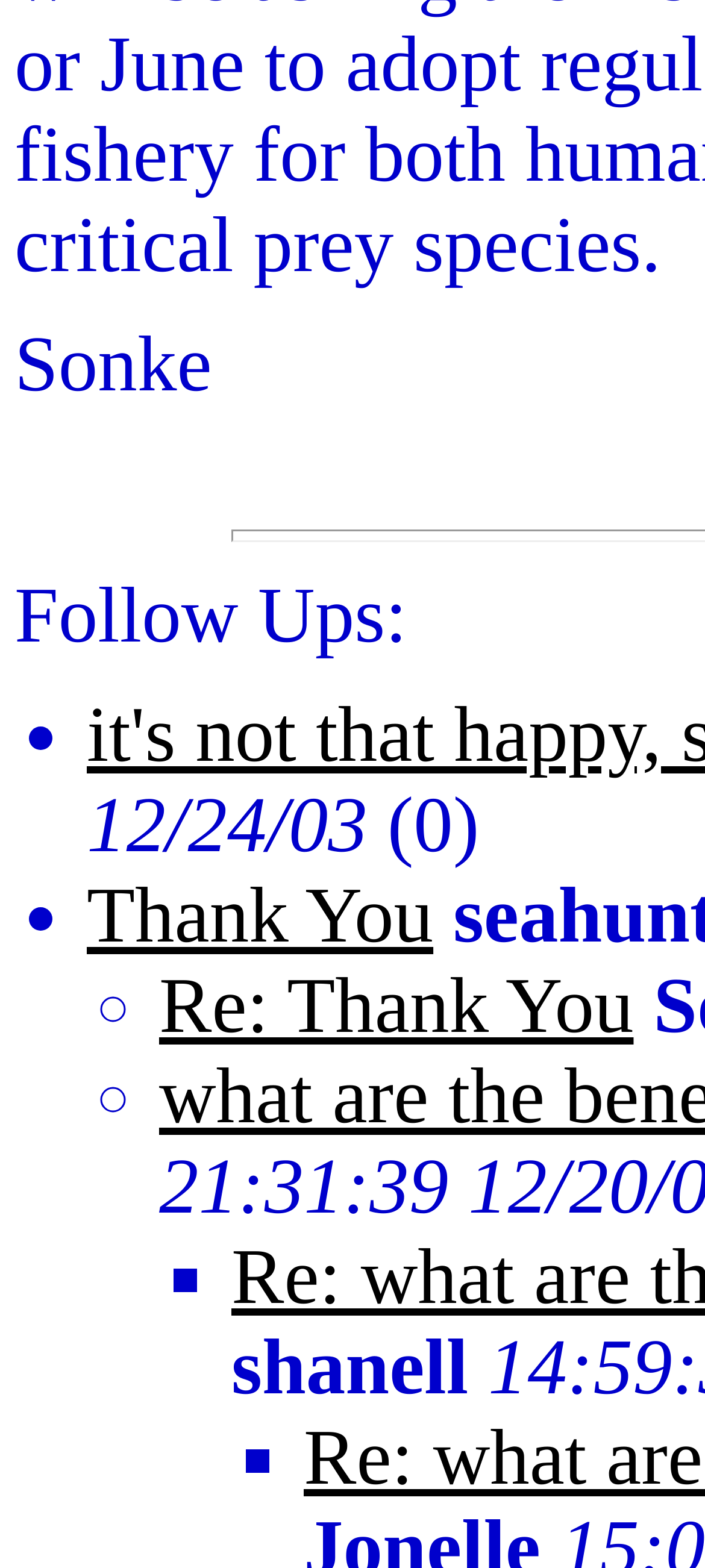How many list markers are there?
Look at the image and provide a short answer using one word or a phrase.

6